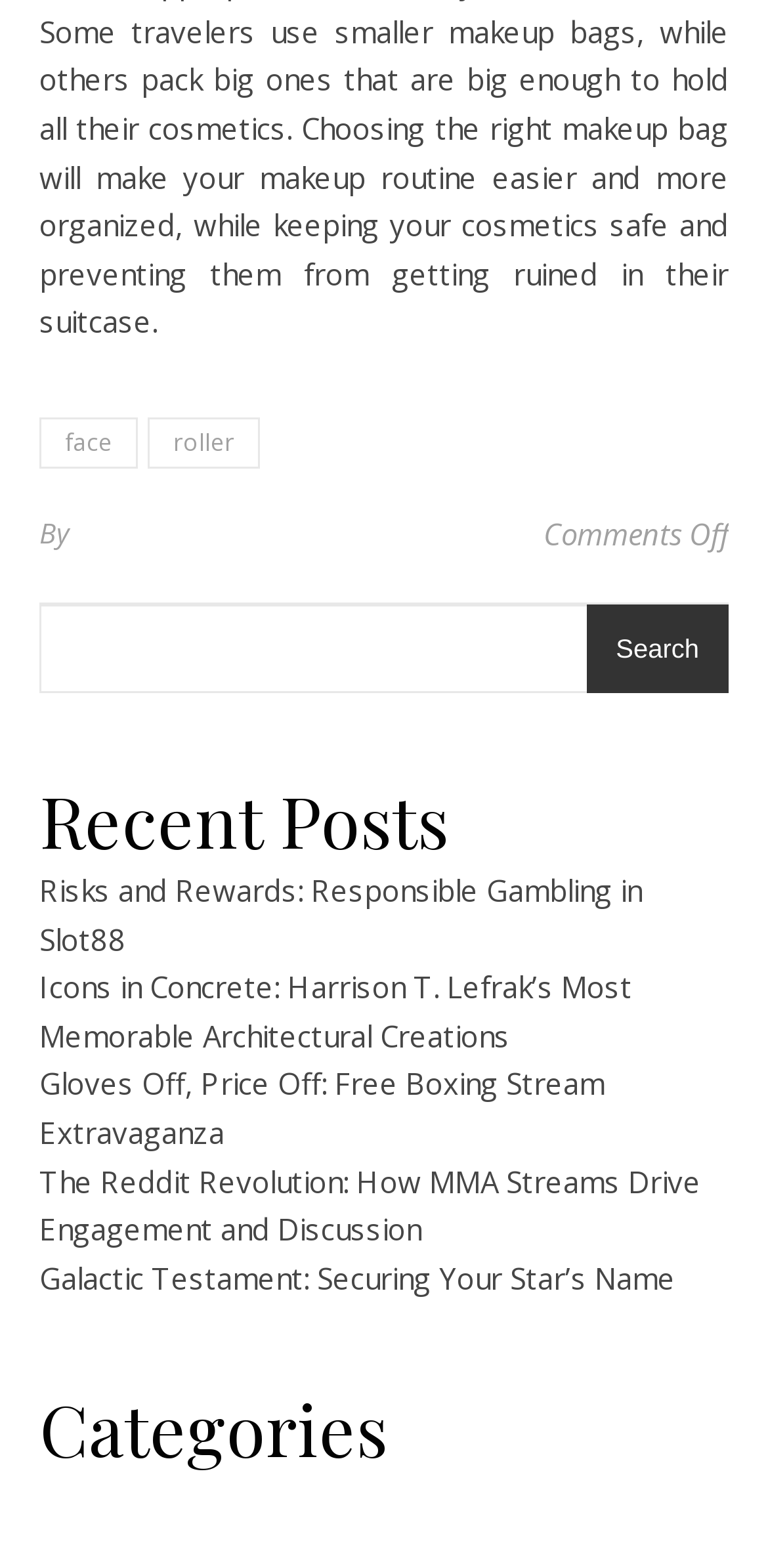Determine the bounding box coordinates of the clickable element to achieve the following action: 'click on recent posts'. Provide the coordinates as four float values between 0 and 1, formatted as [left, top, right, bottom].

[0.051, 0.492, 0.949, 0.552]